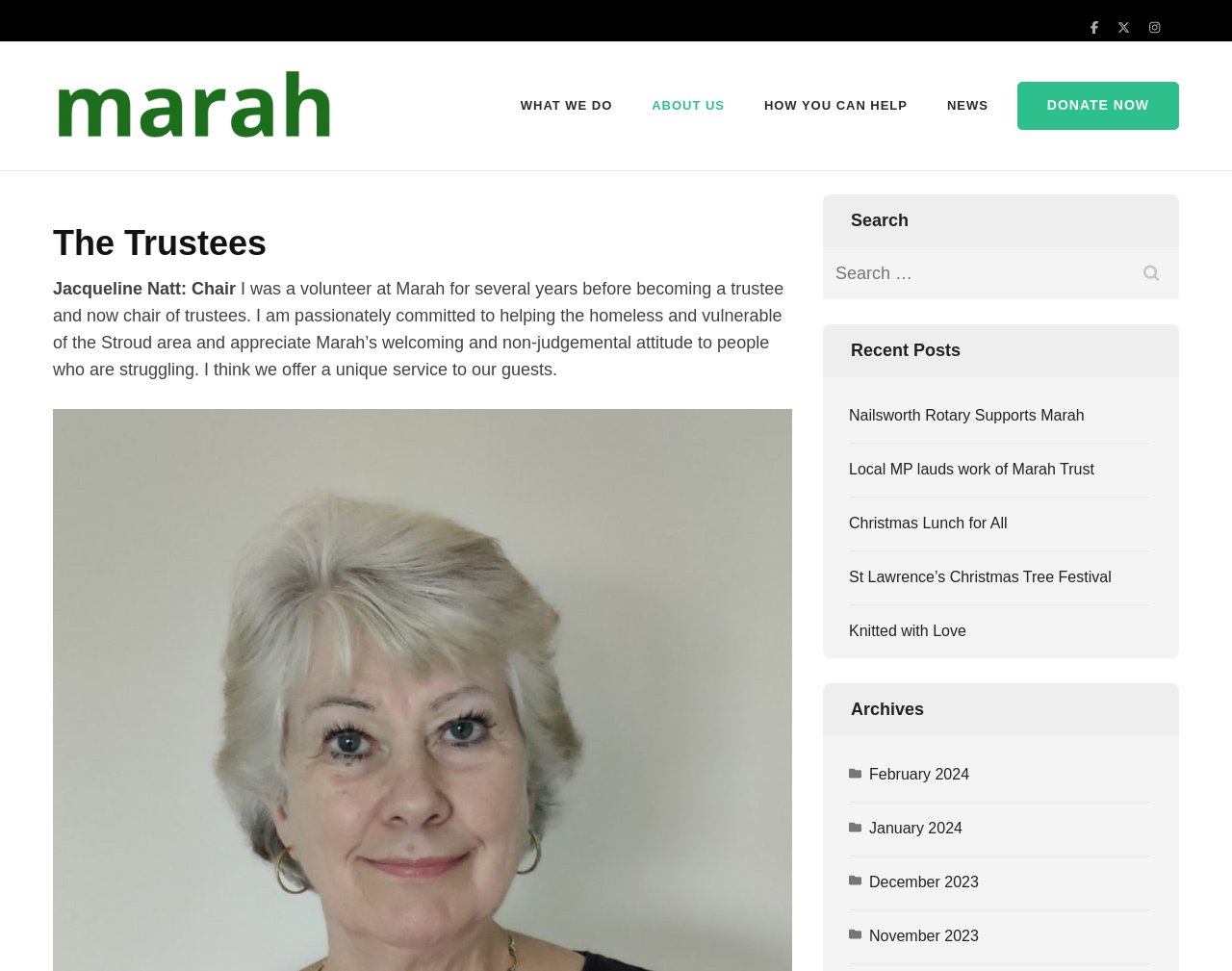Determine the bounding box coordinates for the element that should be clicked to follow this instruction: "Donate now". The coordinates should be given as four float numbers between 0 and 1, in the format [left, top, right, bottom].

[0.826, 0.085, 0.957, 0.134]